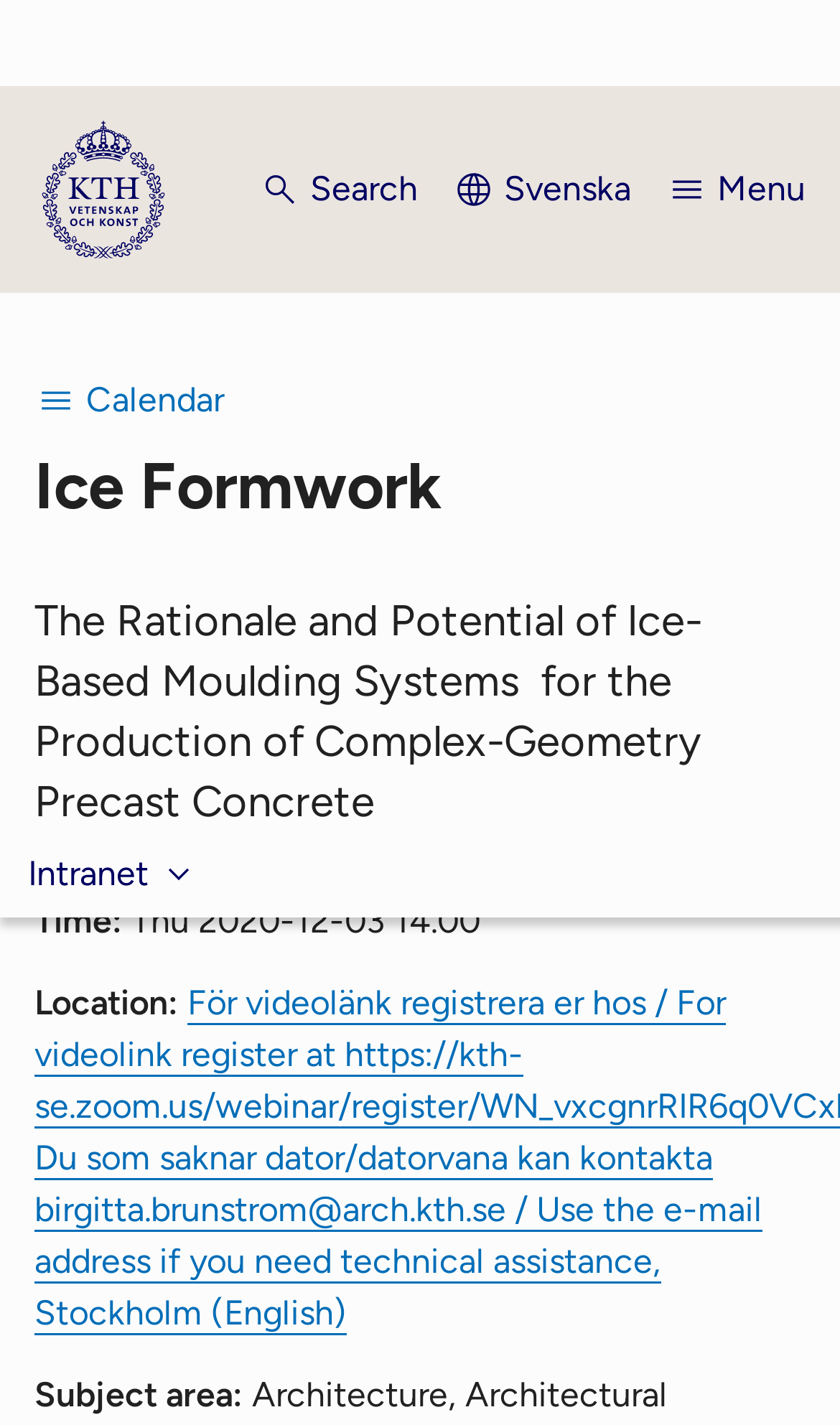Using the description "Accept all services", locate and provide the bounding box of the UI element.

[0.087, 0.901, 0.572, 0.967]